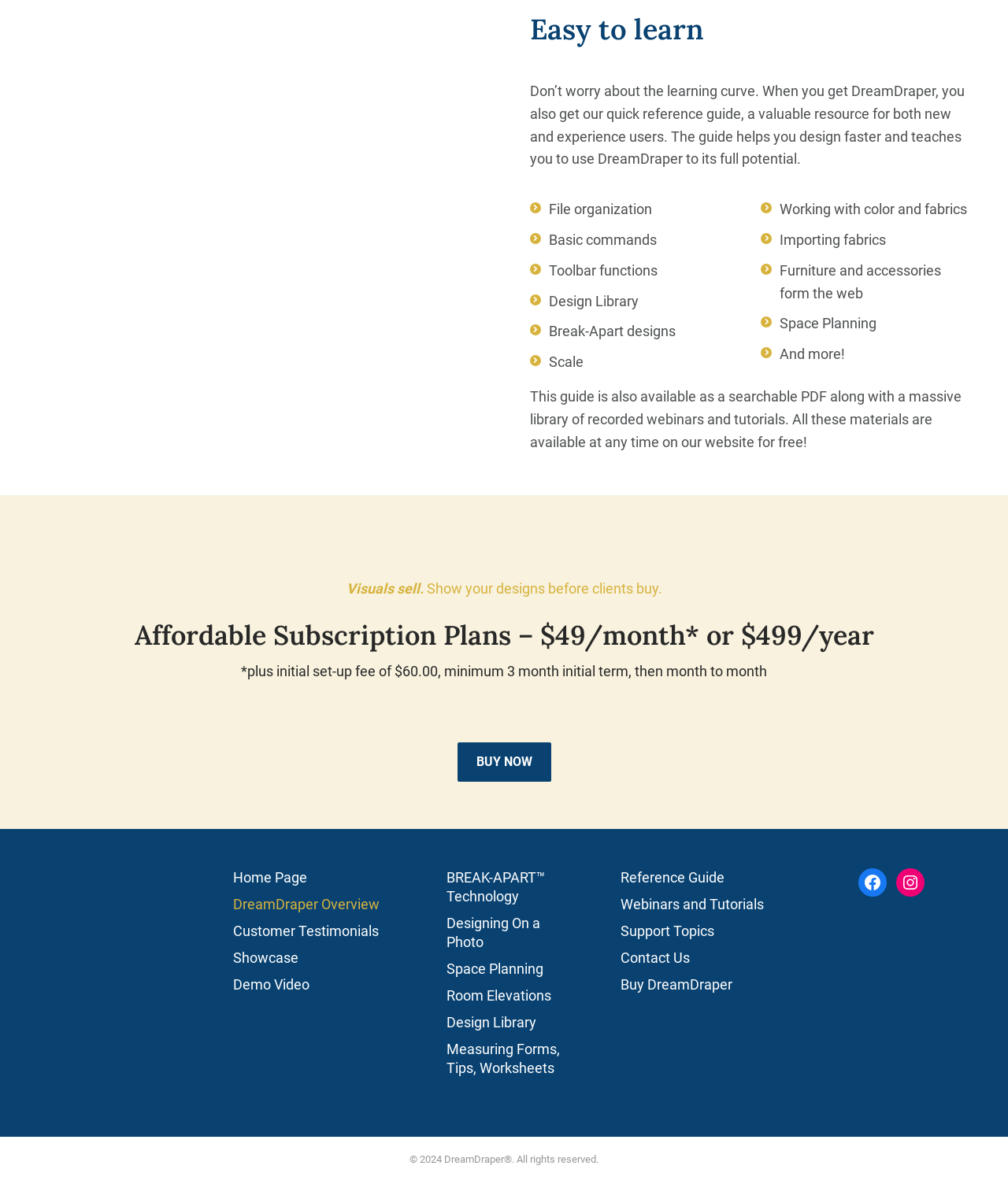Please identify the bounding box coordinates of the clickable element to fulfill the following instruction: "Check the 'Reference Guide'". The coordinates should be four float numbers between 0 and 1, i.e., [left, top, right, bottom].

[0.616, 0.733, 0.769, 0.756]